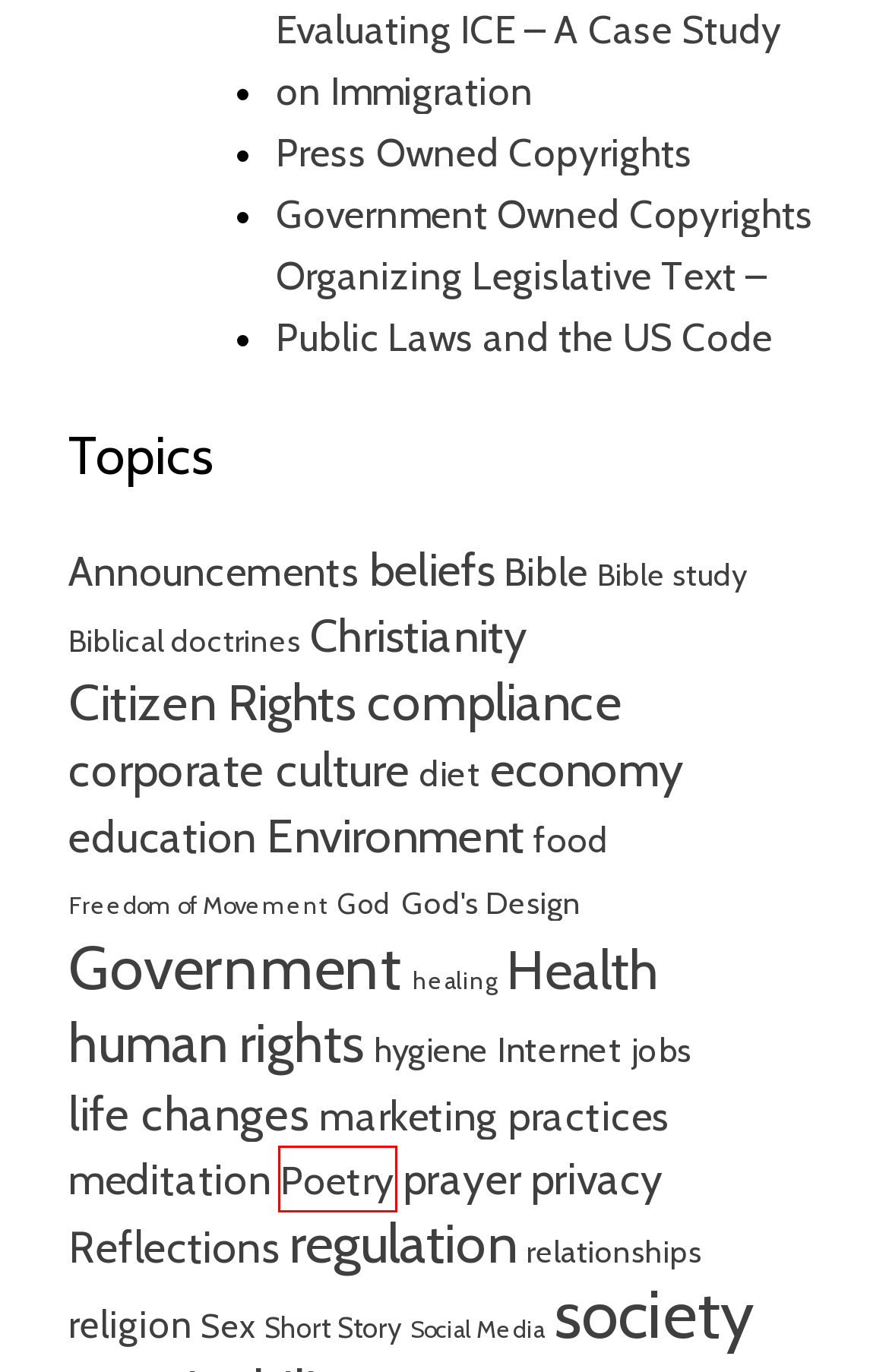Analyze the screenshot of a webpage featuring a red rectangle around an element. Pick the description that best fits the new webpage after interacting with the element inside the red bounding box. Here are the candidates:
A. jobs Archives - Joshua Cuellar
B. meditation Archives - Joshua Cuellar
C. Environment Archives - Joshua Cuellar
D. God Archives - Joshua Cuellar
E. Freedom of Movement Archives - Joshua Cuellar
F. Short Story Archives - Joshua Cuellar
G. Reflections Archives - Joshua Cuellar
H. Poetry Archives - Joshua Cuellar

H